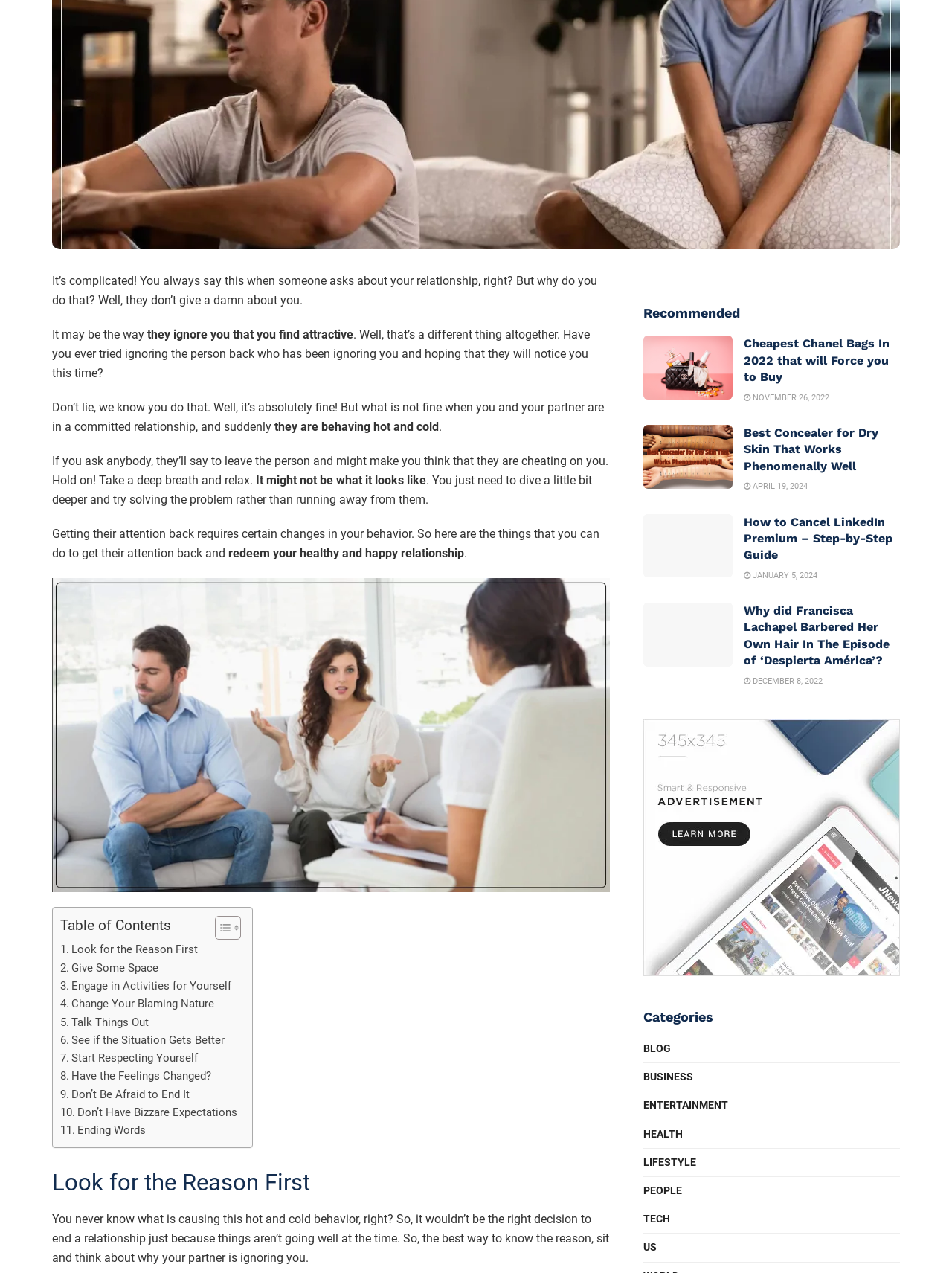Given the element description Look for the Reason First, specify the bounding box coordinates of the corresponding UI element in the format (top-left x, top-left y, bottom-right x, bottom-right y). All values must be between 0 and 1.

[0.063, 0.739, 0.208, 0.753]